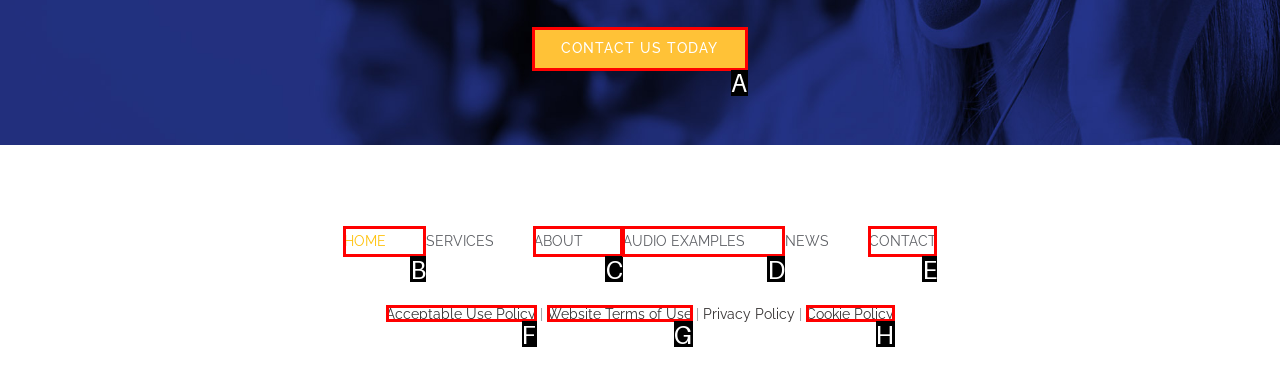Select the letter from the given choices that aligns best with the description: CONTACT US TODAY. Reply with the specific letter only.

A